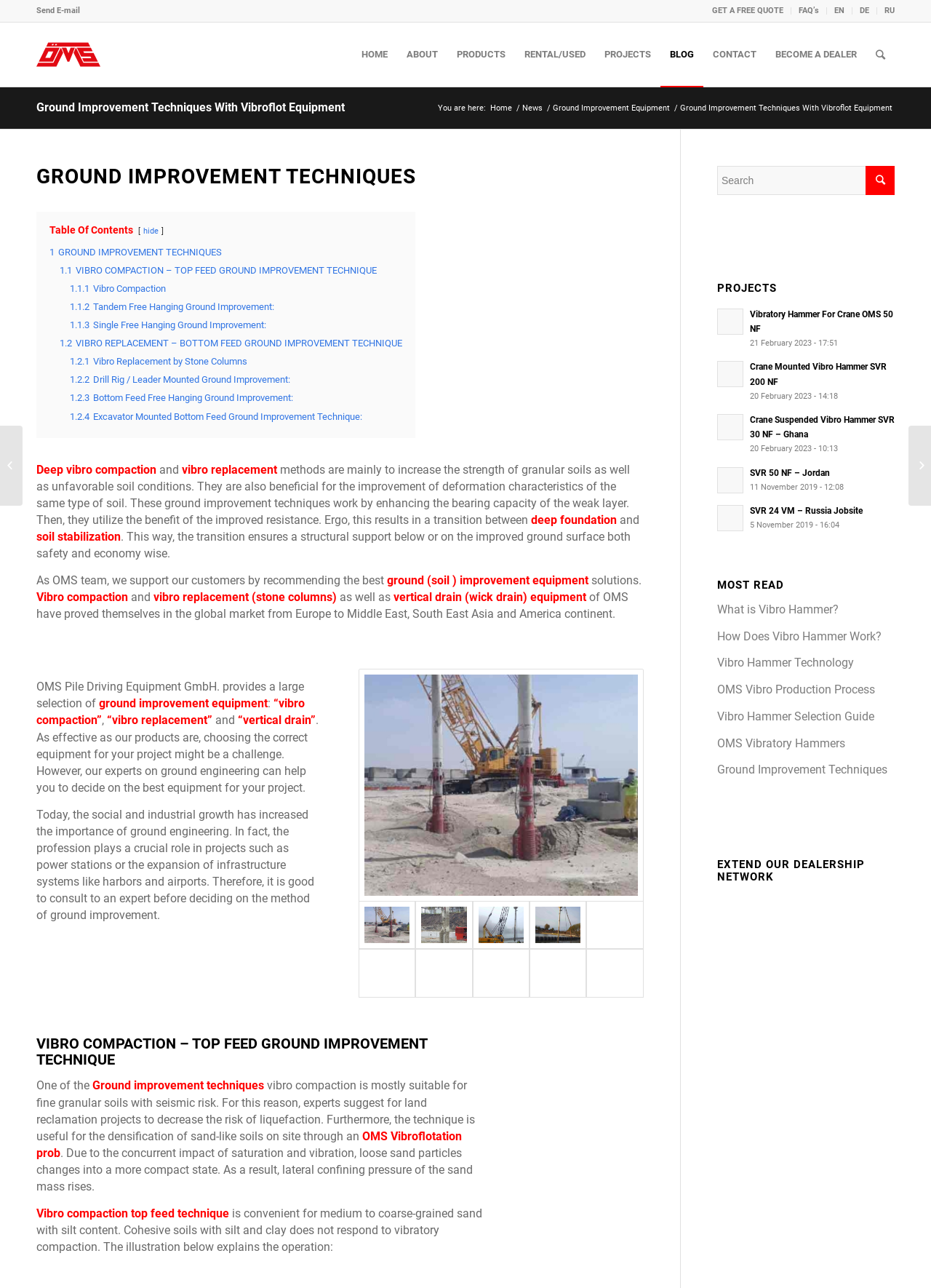Use the details in the image to answer the question thoroughly: 
What is the importance of ground engineering?

The importance of ground engineering is crucial in projects such as power stations or the expansion of infrastructure systems like harbors and airports, which can be found in the text 'Today, the social and industrial growth has increased the importance of ground engineering. In fact, the profession plays a crucial role in projects such as power stations or the expansion of infrastructure systems like harbors and airports.'